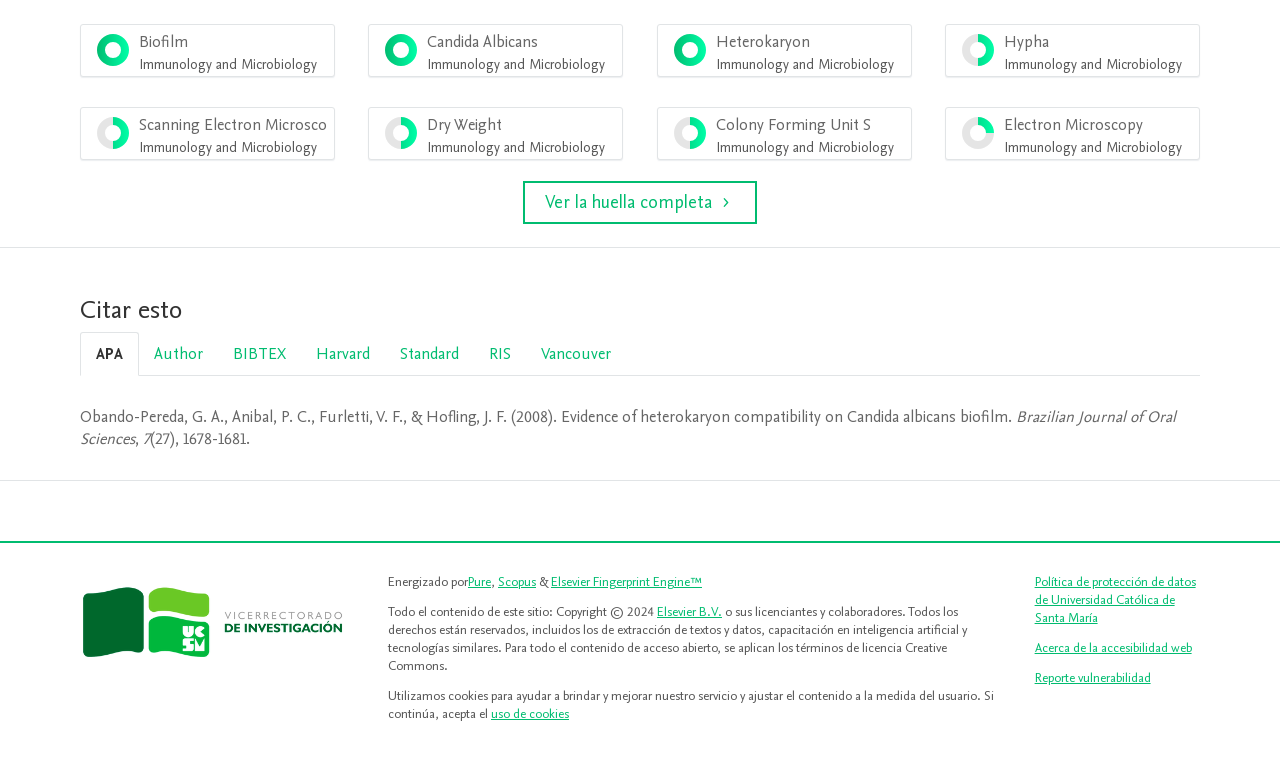How many menu items are there?
Use the screenshot to answer the question with a single word or phrase.

9